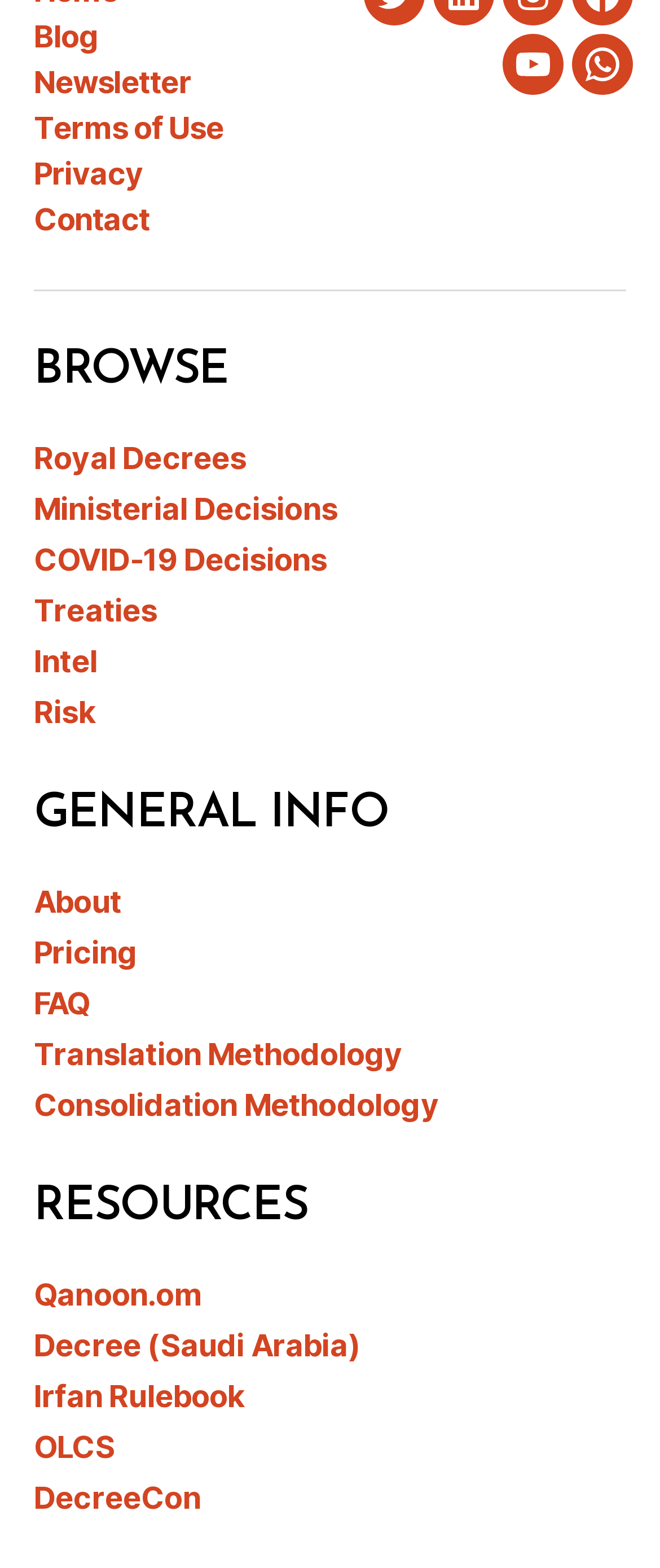How many navigation sections are there?
Please provide a comprehensive answer based on the contents of the image.

There are three navigation sections on the webpage, namely 'BROWSE', 'GENERAL INFO', and 'RESOURCES', which are indicated by the headings and their corresponding navigation elements.